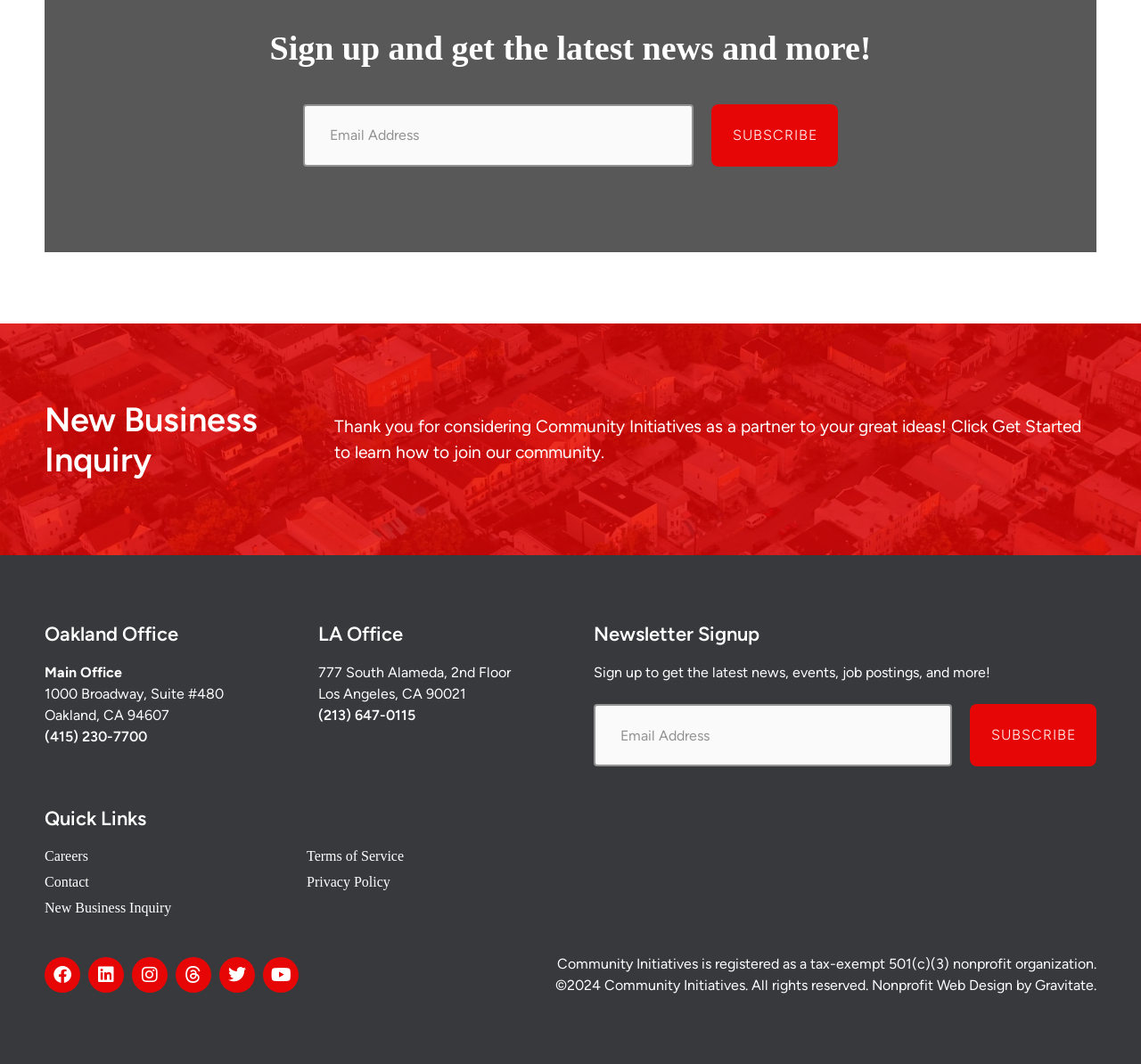Please determine the bounding box coordinates of the section I need to click to accomplish this instruction: "Read about Health".

None